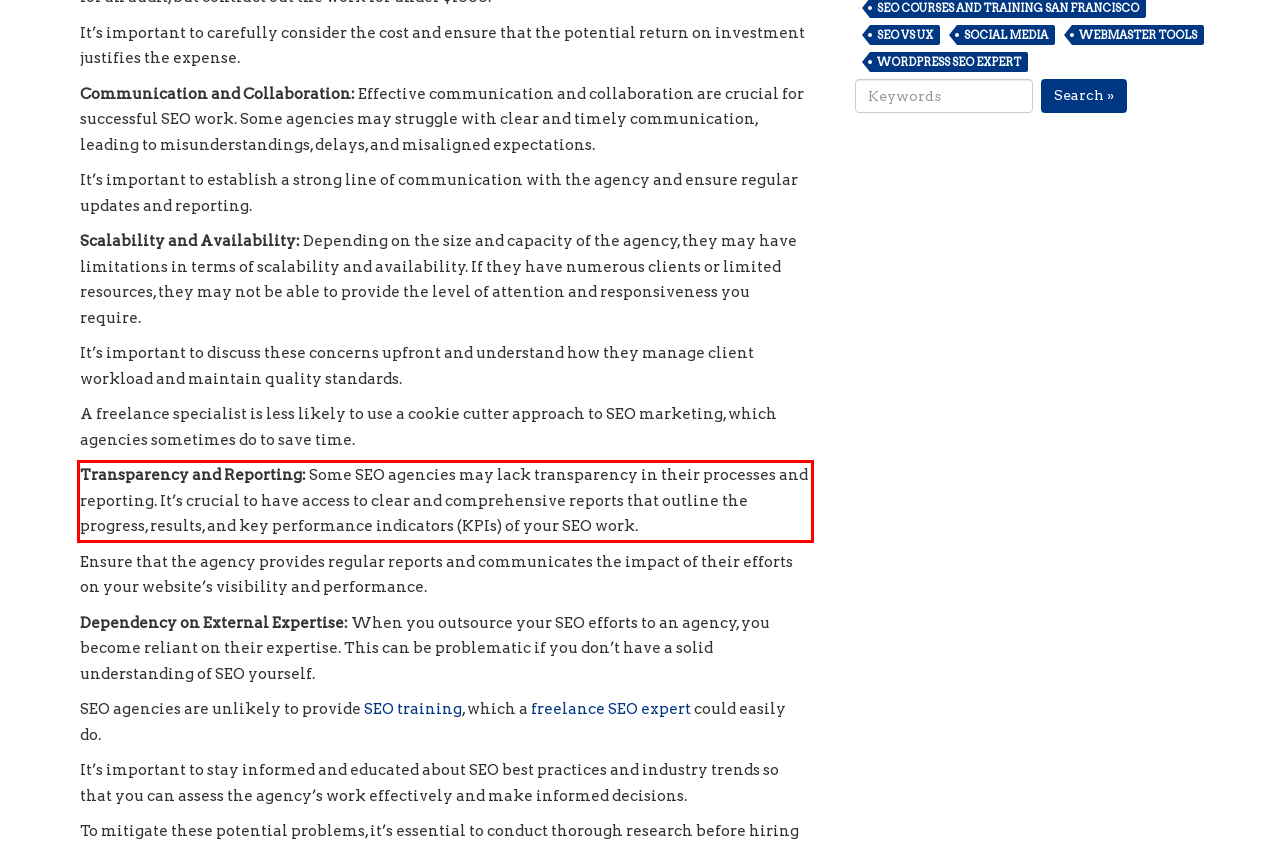Please extract the text content within the red bounding box on the webpage screenshot using OCR.

Transparency and Reporting: Some SEO agencies may lack transparency in their processes and reporting. It’s crucial to have access to clear and comprehensive reports that outline the progress, results, and key performance indicators (KPIs) of your SEO work.